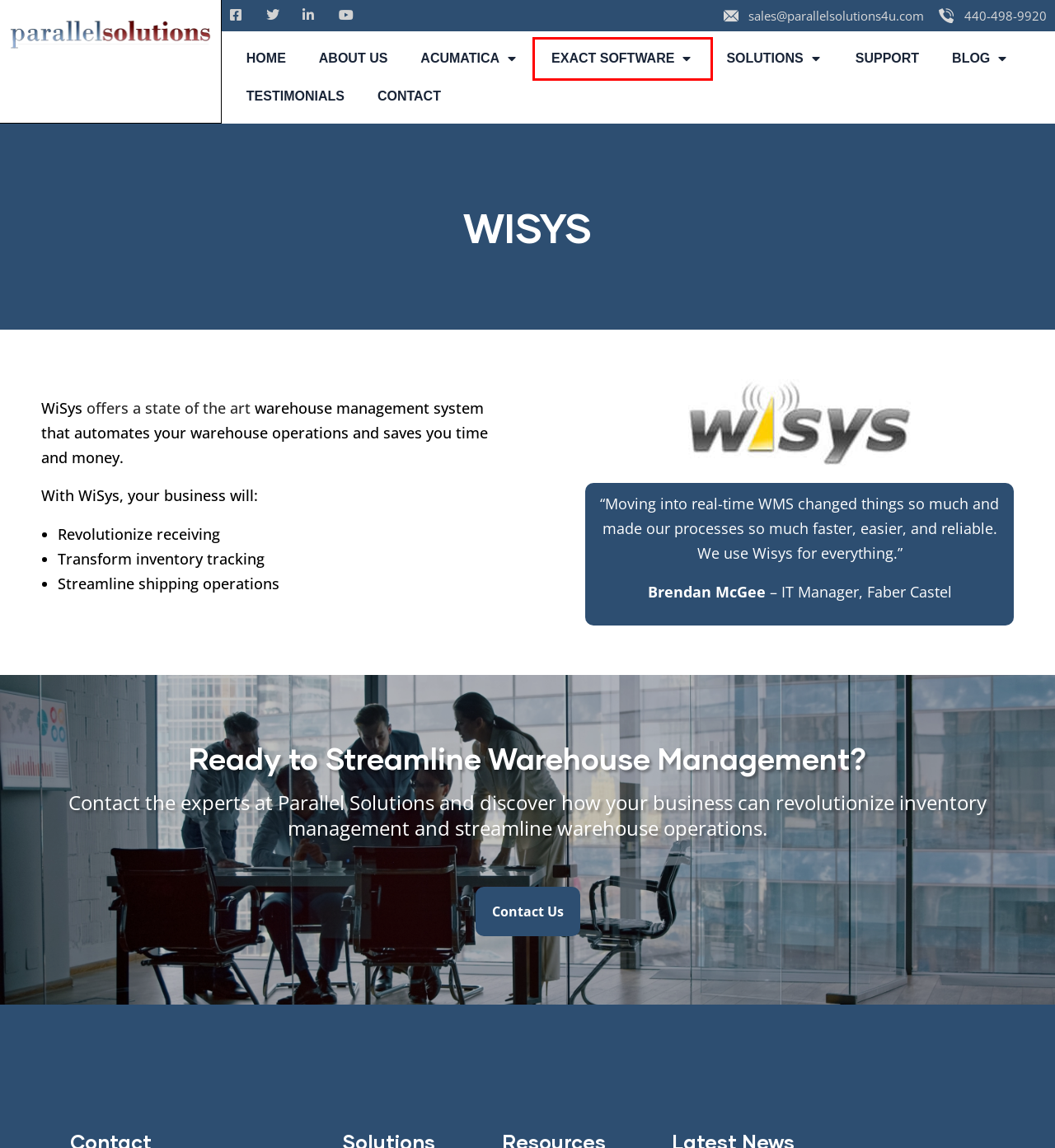Given a webpage screenshot with a red bounding box around a UI element, choose the webpage description that best matches the new webpage after clicking the element within the bounding box. Here are the candidates:
A. SOLUTIONS - ERP for Manufacturing and Distribution
B. SUPPORT - ERP for Manufacturing and Distribution
C. Contact - ERP for Manufacturing and Distribution
D. EXACT SOFTWARE - ERP for Manufacturing and Distribution
E. ACUMATICA - ERP for Manufacturing and Distribution
F. Parallel Solutions - About Us
G. TESTIMONIALS - ERP for Manufacturing and Distribution
H. Parallel Solutions - ERP for Manufacturing and Distribution

D